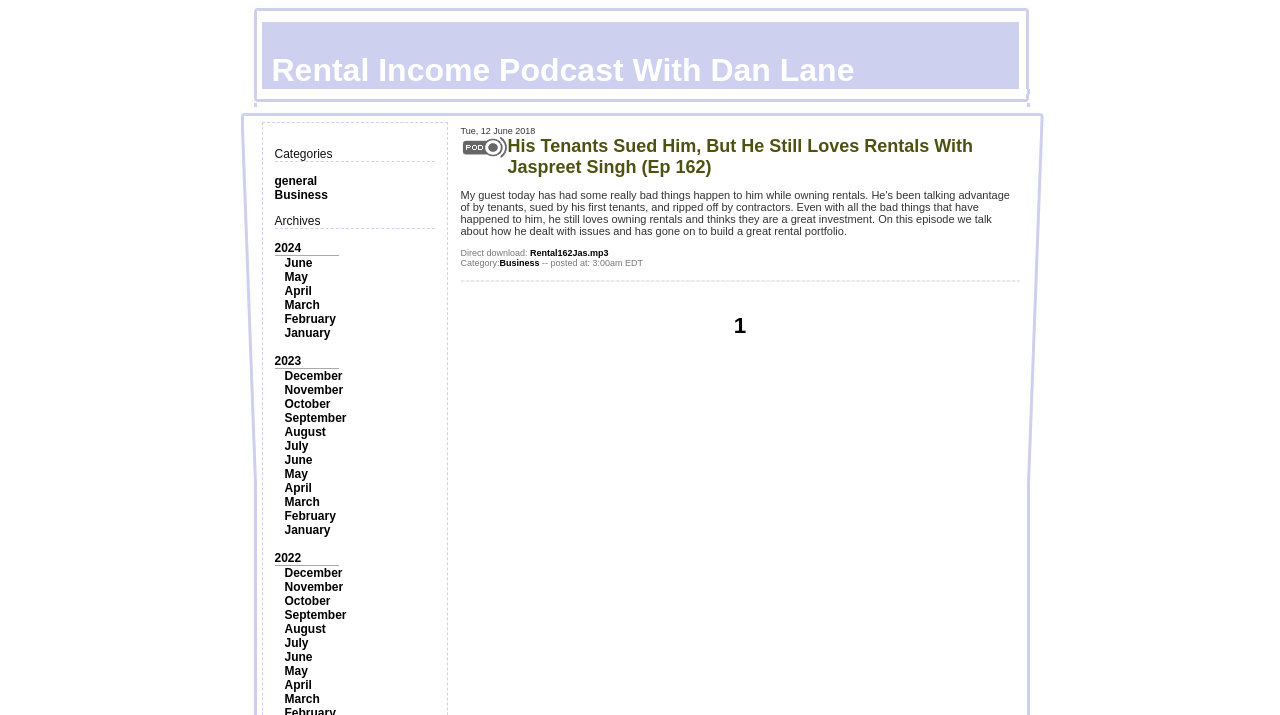Bounding box coordinates are specified in the format (top-left x, top-left y, bottom-right x, bottom-right y). All values are floating point numbers bounded between 0 and 1. Please provide the bounding box coordinate of the region this sentence describes: November

[0.222, 0.811, 0.268, 0.831]